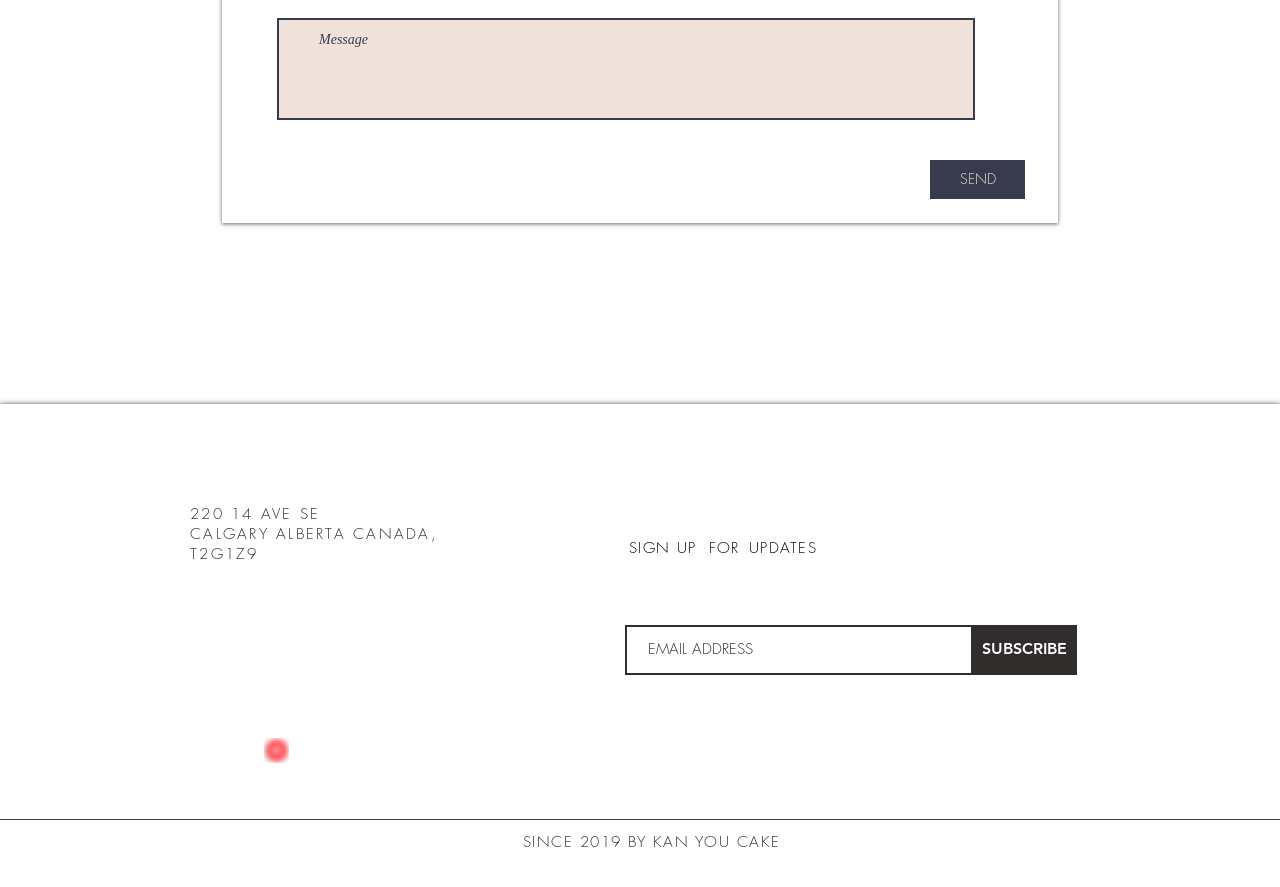How many social media links are there?
Using the image as a reference, answer the question with a short word or phrase.

2